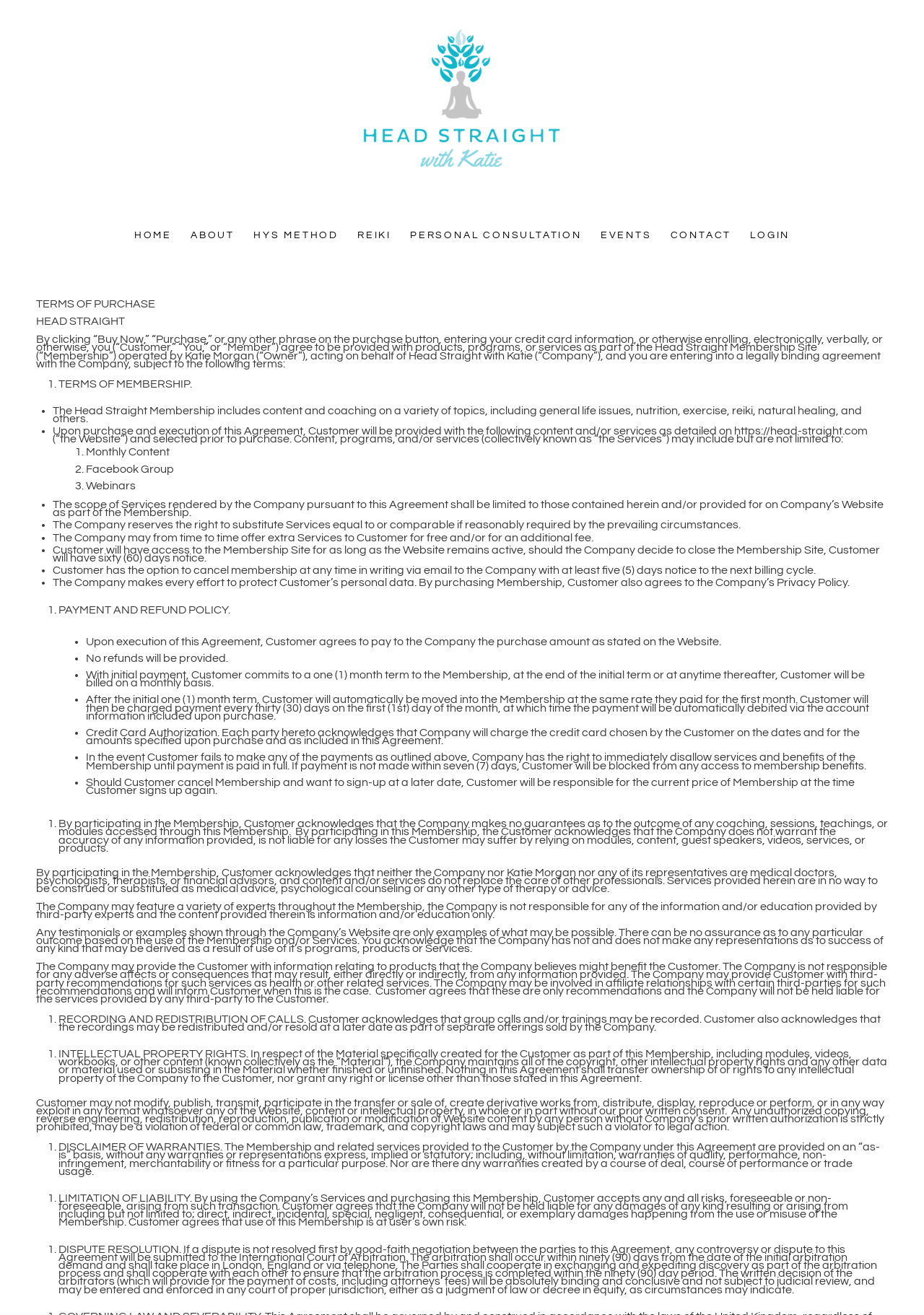Find the bounding box coordinates of the area that needs to be clicked in order to achieve the following instruction: "Click the TERMS OF PURCHASE link". The coordinates should be specified as four float numbers between 0 and 1, i.e., [left, top, right, bottom].

[0.039, 0.226, 0.168, 0.235]